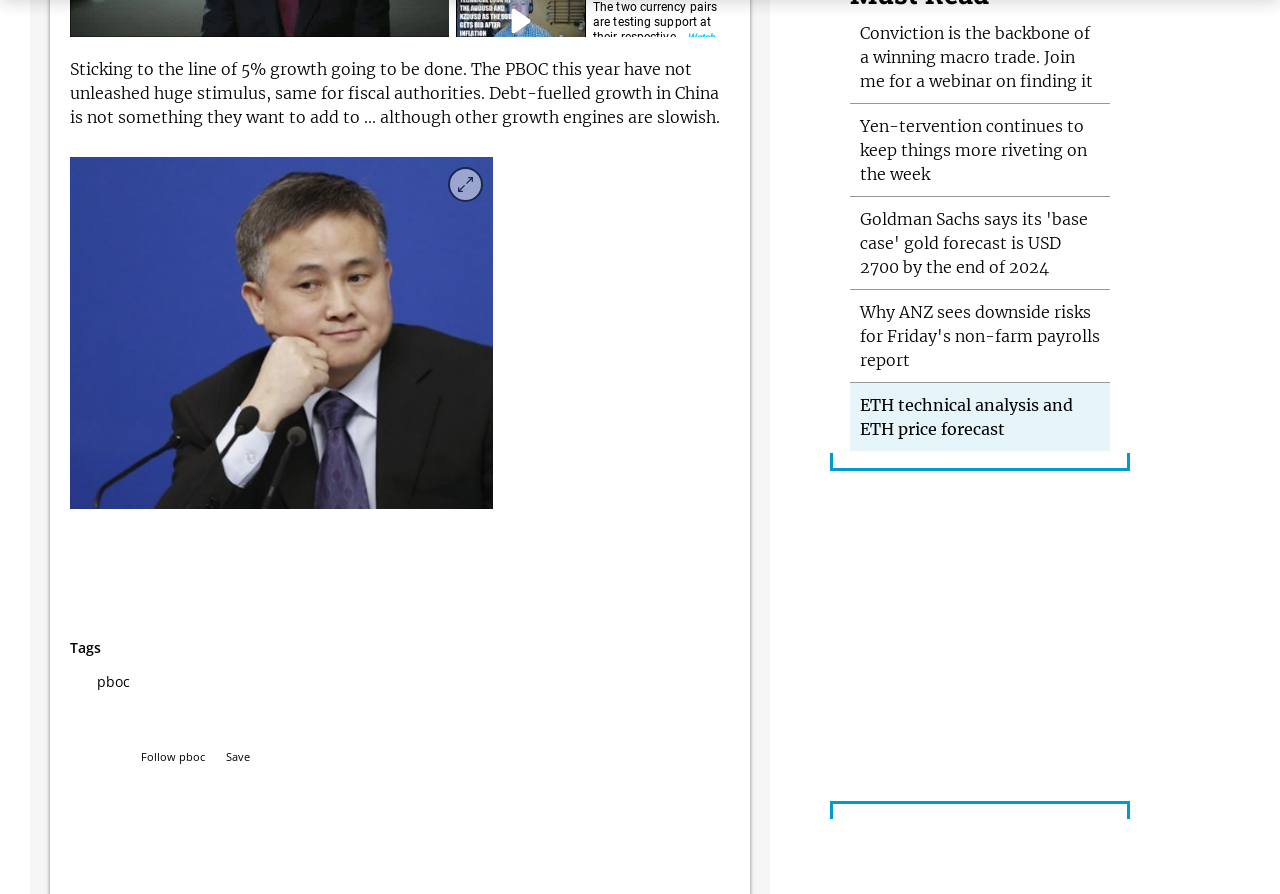Determine the bounding box coordinates of the section to be clicked to follow the instruction: "Share on Telegram". The coordinates should be given as four float numbers between 0 and 1, formatted as [left, top, right, bottom].

[0.223, 0.835, 0.25, 0.874]